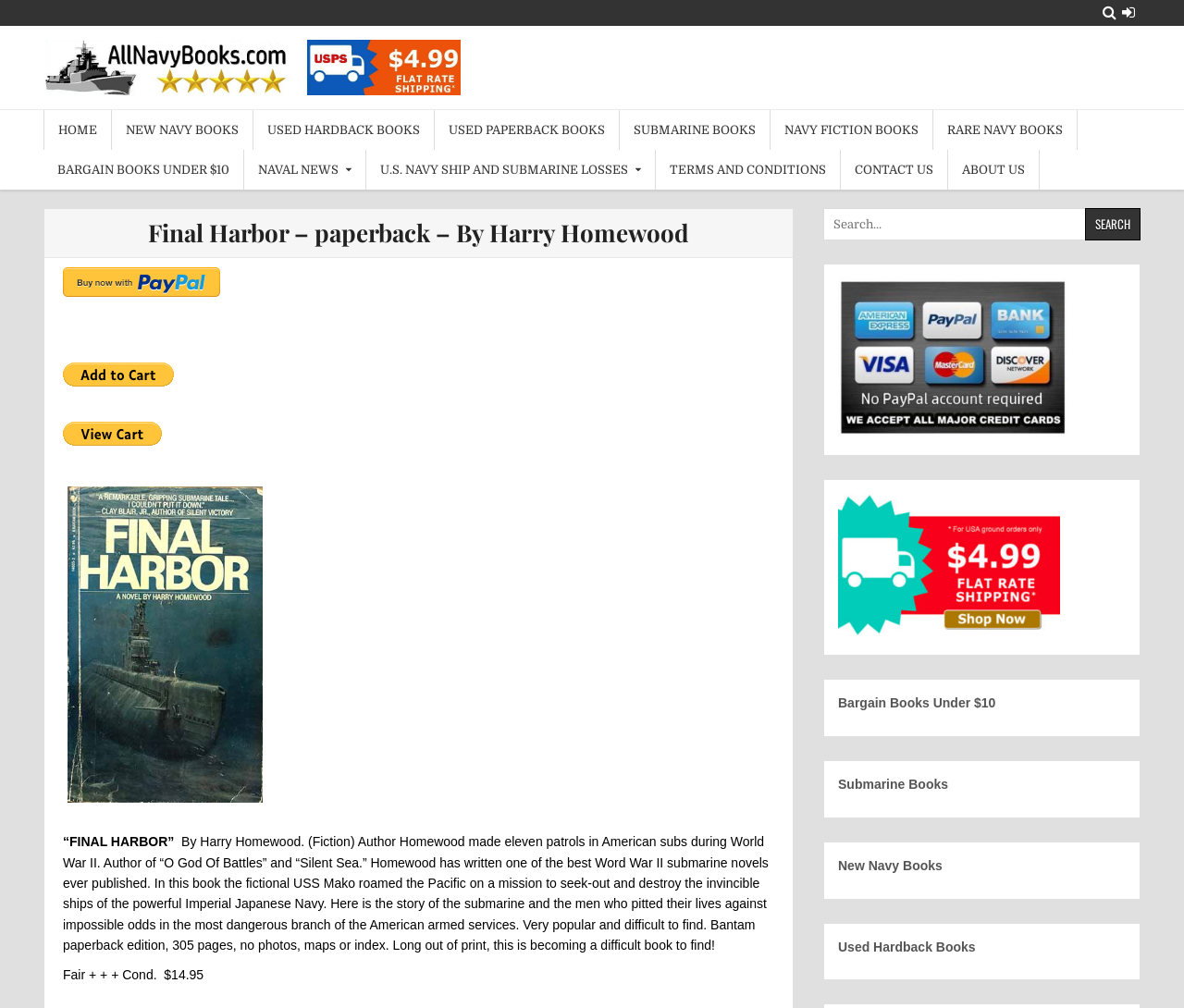What is the purpose of the search bar?
Deliver a detailed and extensive answer to the question.

I found the answer by looking at the search bar element and its surrounding elements, including the text 'Search for:' and the links to different book categories, indicating that the search bar is used to search for books on the website.